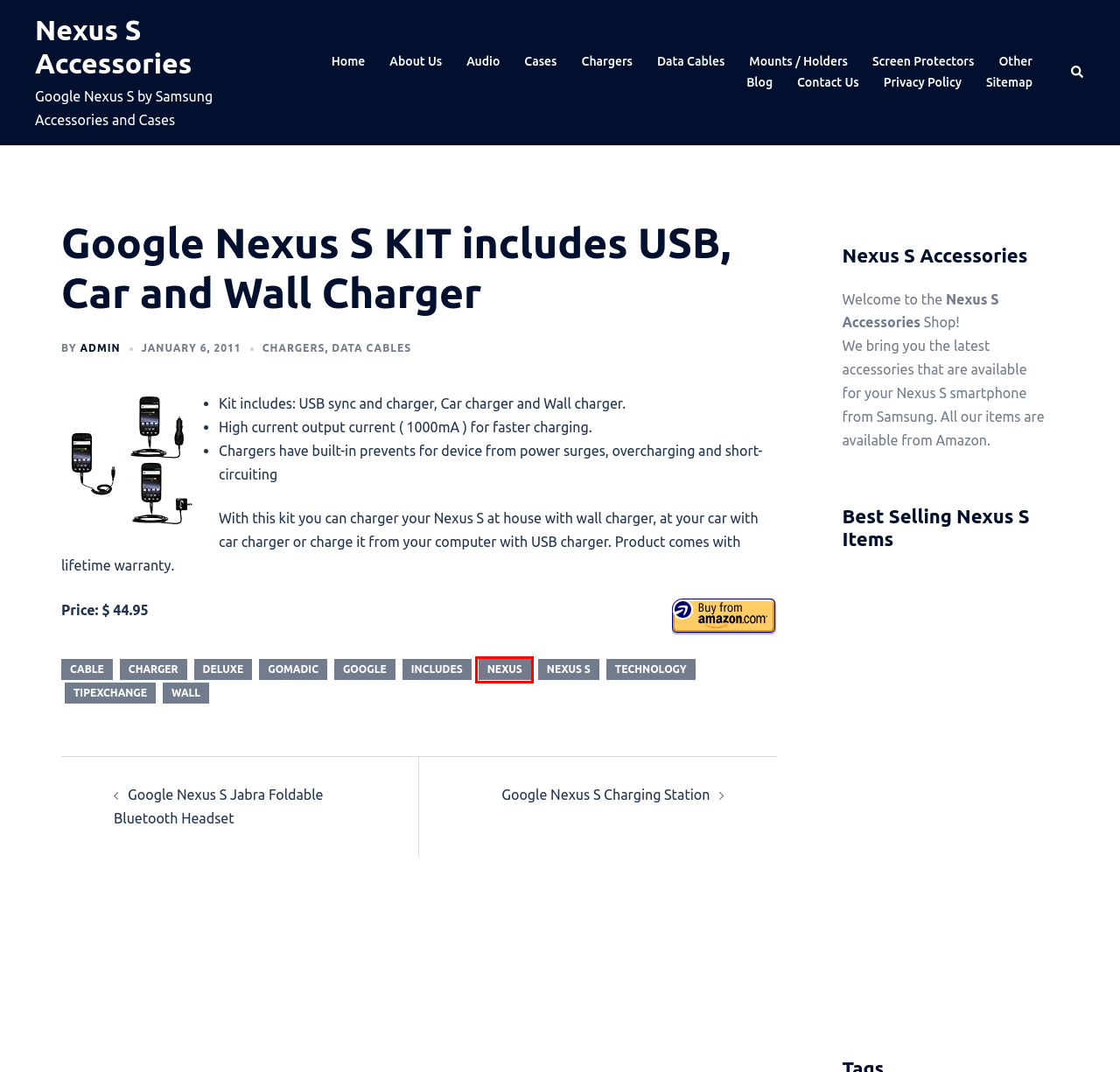You have a screenshot showing a webpage with a red bounding box around a UI element. Choose the webpage description that best matches the new page after clicking the highlighted element. Here are the options:
A. nexus Archives - Nexus S Accessories
B. Technology Archives - Nexus S Accessories
C. Chargers Archives - Nexus S Accessories
D. TipExchange Archives - Nexus S Accessories
E. Privacy Policy - Nexus S Accessories
F. nexus s Archives - Nexus S Accessories
G. Cable Archives - Nexus S Accessories
H. Nexus S Accessories - Google Nexus S by Samsung Accessories and Cases

A